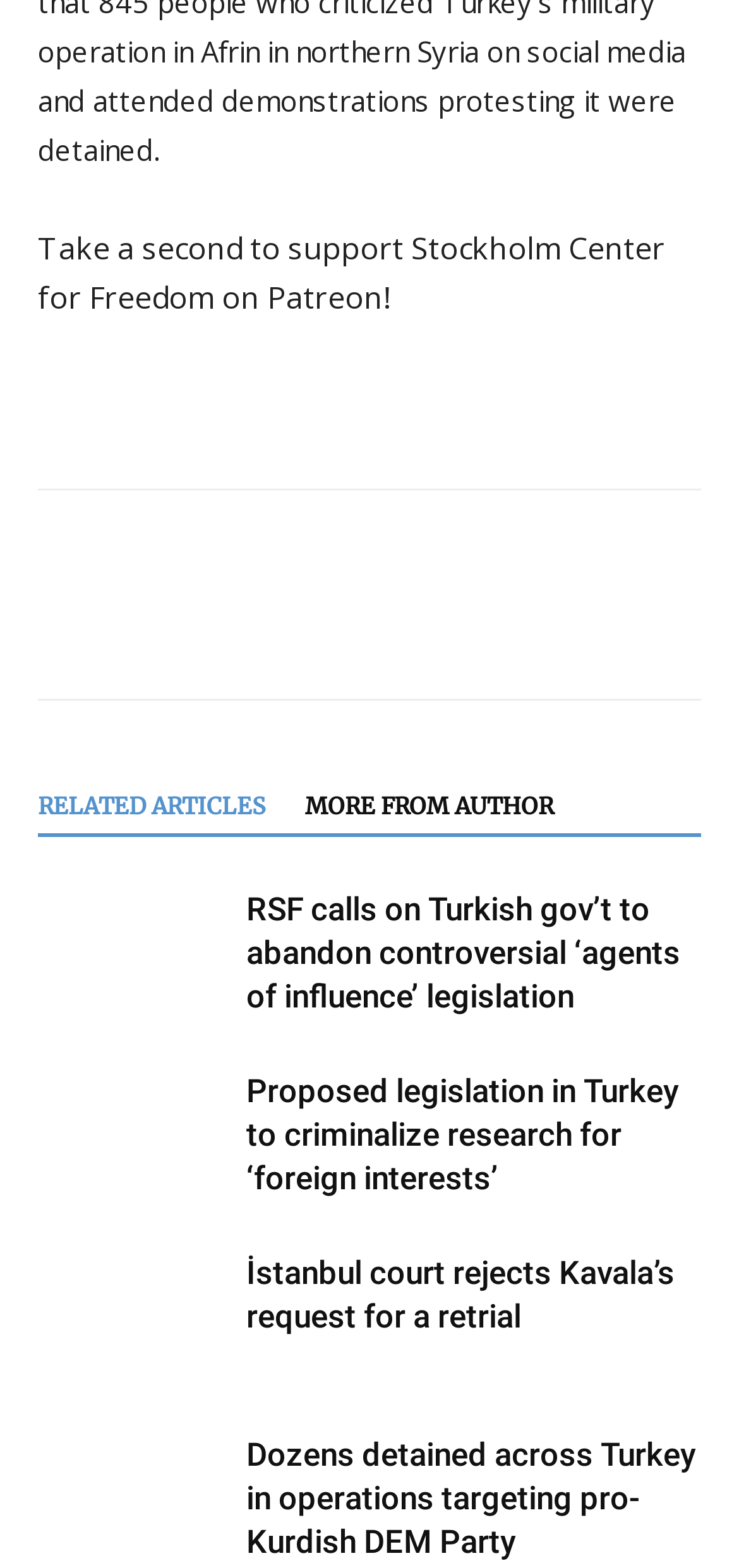Find the bounding box coordinates of the clickable area that will achieve the following instruction: "Check İstanbul court rejects Kavala’s request for a retrial".

[0.051, 0.798, 0.308, 0.881]